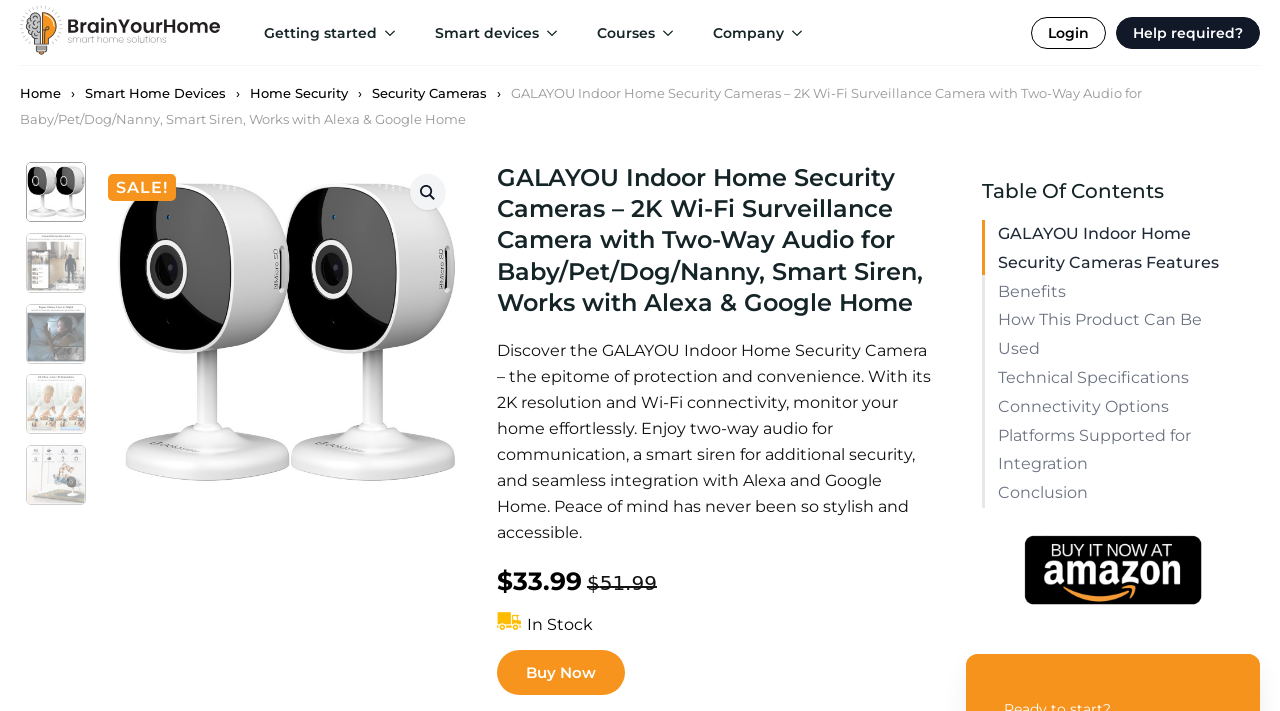What is the price of the security camera?
Deliver a detailed and extensive answer to the question.

I found the answer by looking at the StaticText element that says '$33.99' which is located near the 'Buy Now' button.